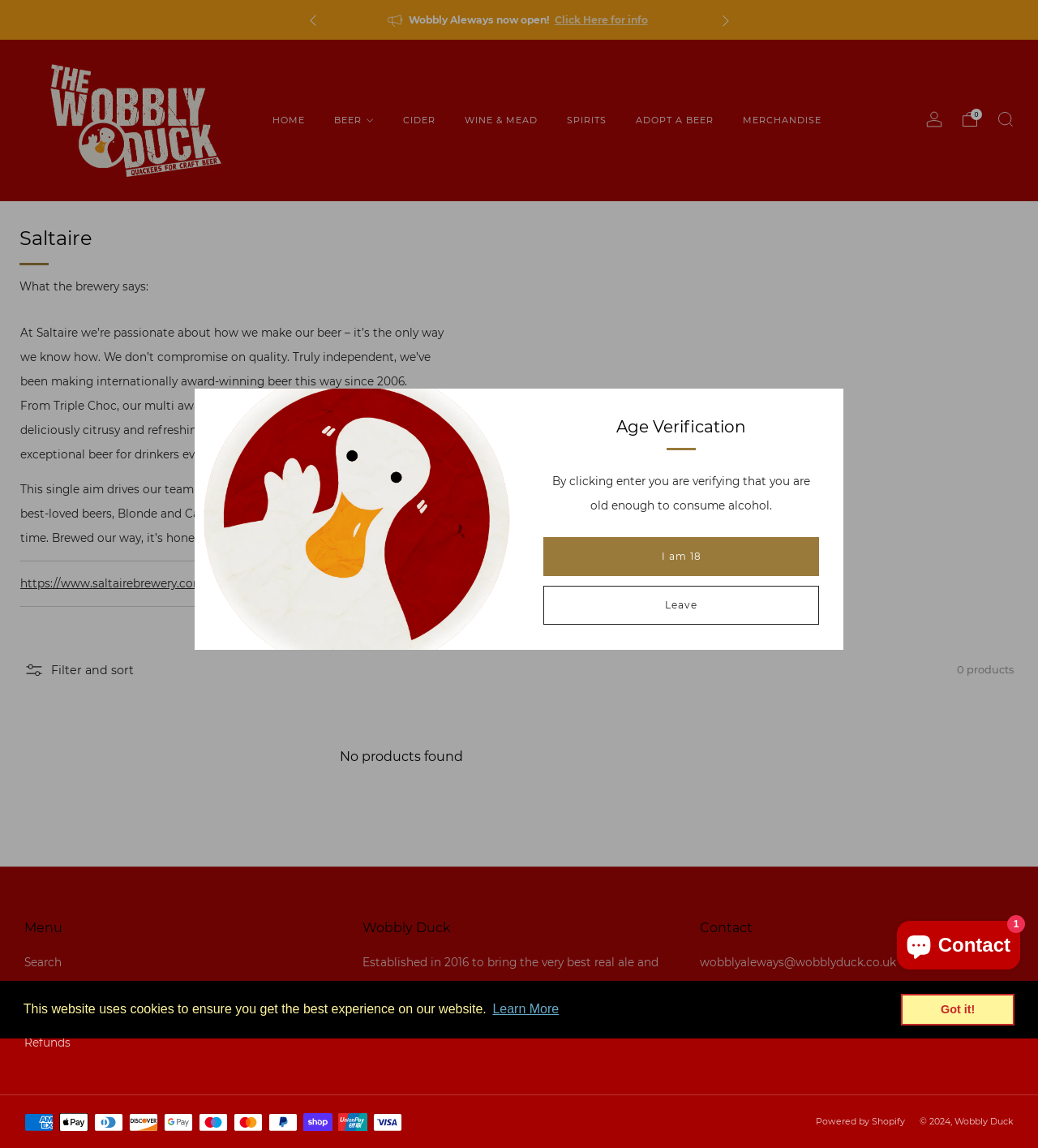Identify the bounding box for the described UI element: "Learn More".

[0.472, 0.869, 0.541, 0.89]